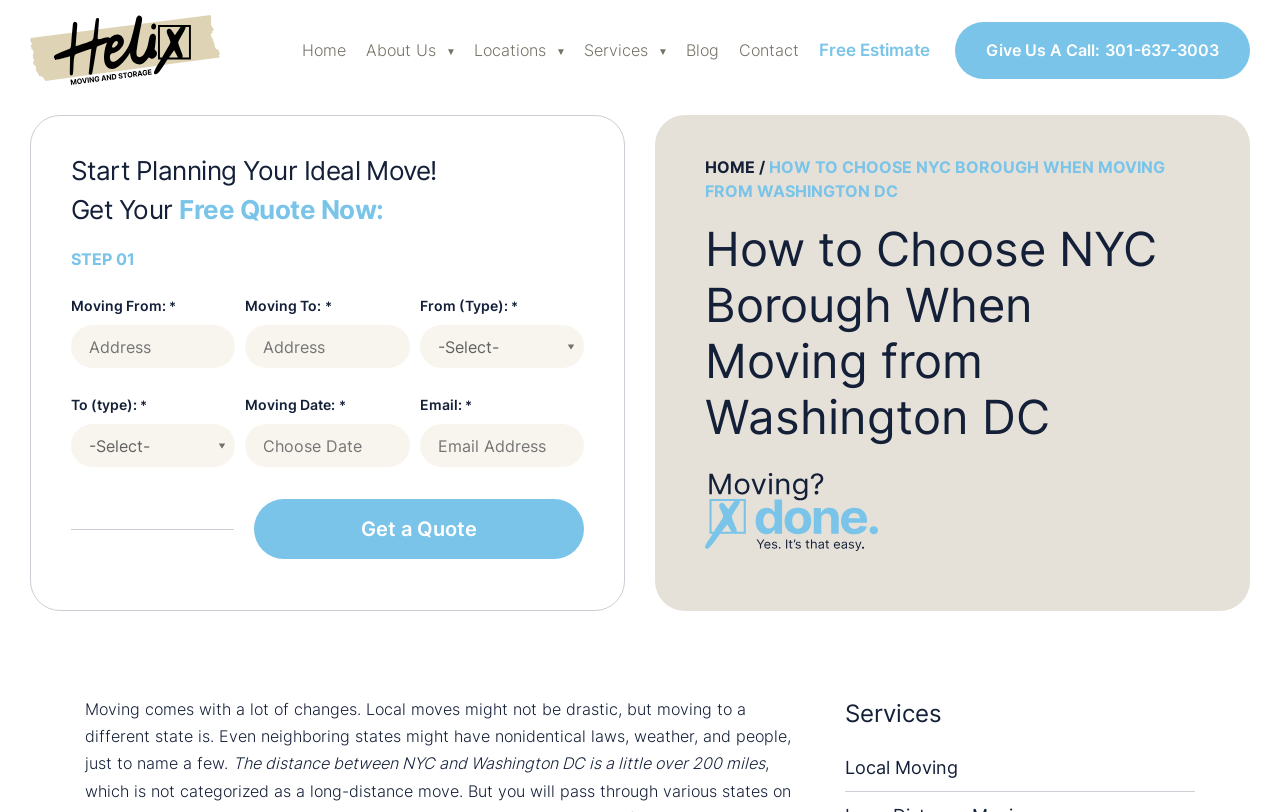What is the company name?
Based on the visual content, answer with a single word or a brief phrase.

Helix Moving & Storage